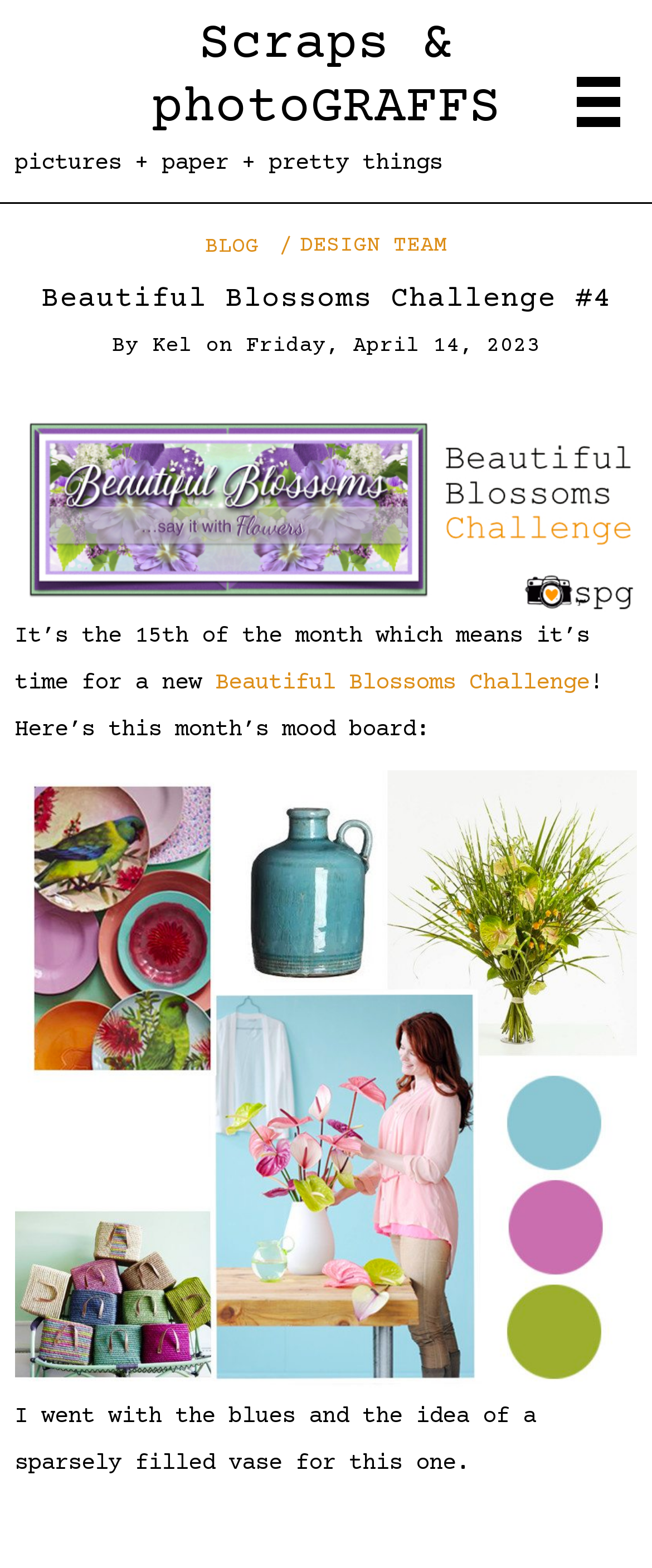Locate the bounding box coordinates of the UI element described by: "Design Team". Provide the coordinates as four float numbers between 0 and 1, formatted as [left, top, right, bottom].

[0.428, 0.15, 0.685, 0.164]